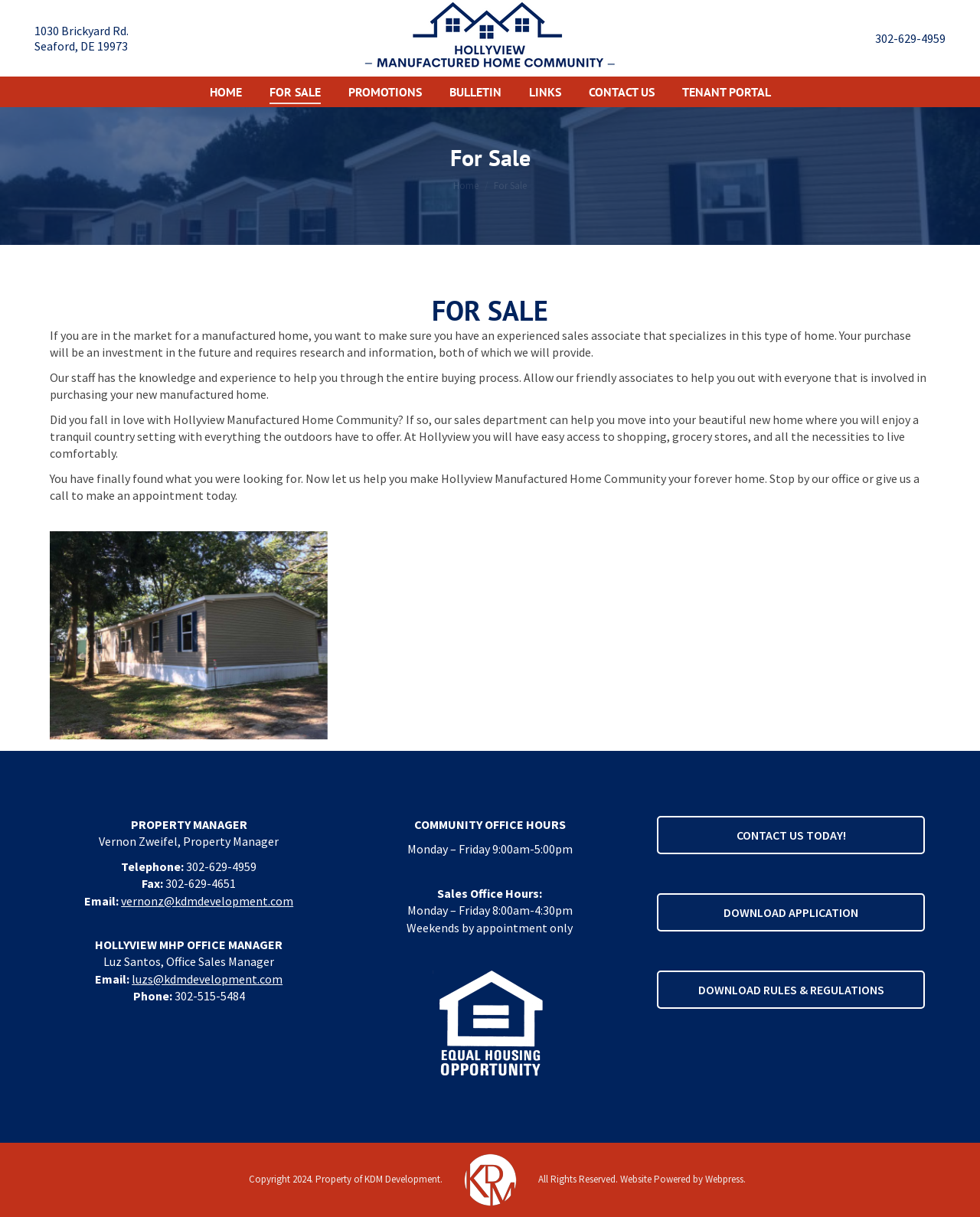Describe all the significant parts and information present on the webpage.

The webpage is about Hollyview Mobile Home Park, a manufactured home community. At the top, there is a logo and a link to the park's homepage, accompanied by an image of the park. Below this, the address "1030 Brickyard Rd., Seaford, DE 19973" and a phone number "302-629-4959" are displayed.

The main navigation menu is located below, with links to "HOME", "FOR SALE", "PROMOTIONS", "BULLETIN", "LINKS", "CONTACT US", and "TENANT PORTAL". 

The main content area is divided into two sections. The left section has a heading "FOR SALE" and a brief introduction to the park's sales team, who can assist with purchasing a manufactured home. There are three paragraphs of text describing the benefits of working with the park's sales team and the features of the community.

On the right side, there is an article with a post image and a link to view more. Below this, there is a section with contact information for the property manager, Vernon Zweifel, and the office sales manager, Luz Santos. This section also includes the community office hours and sales office hours.

Further down, there are three buttons to "CONTACT US TODAY!", "DOWNLOAD APPLICATION", and "DOWNLOAD RULES & REGULATIONS". 

At the bottom of the page, there is a copyright notice and a link to the website's owner, KDM Development, and the website's developer, Webpress. A "Go to Top" link is also located at the bottom right corner of the page.